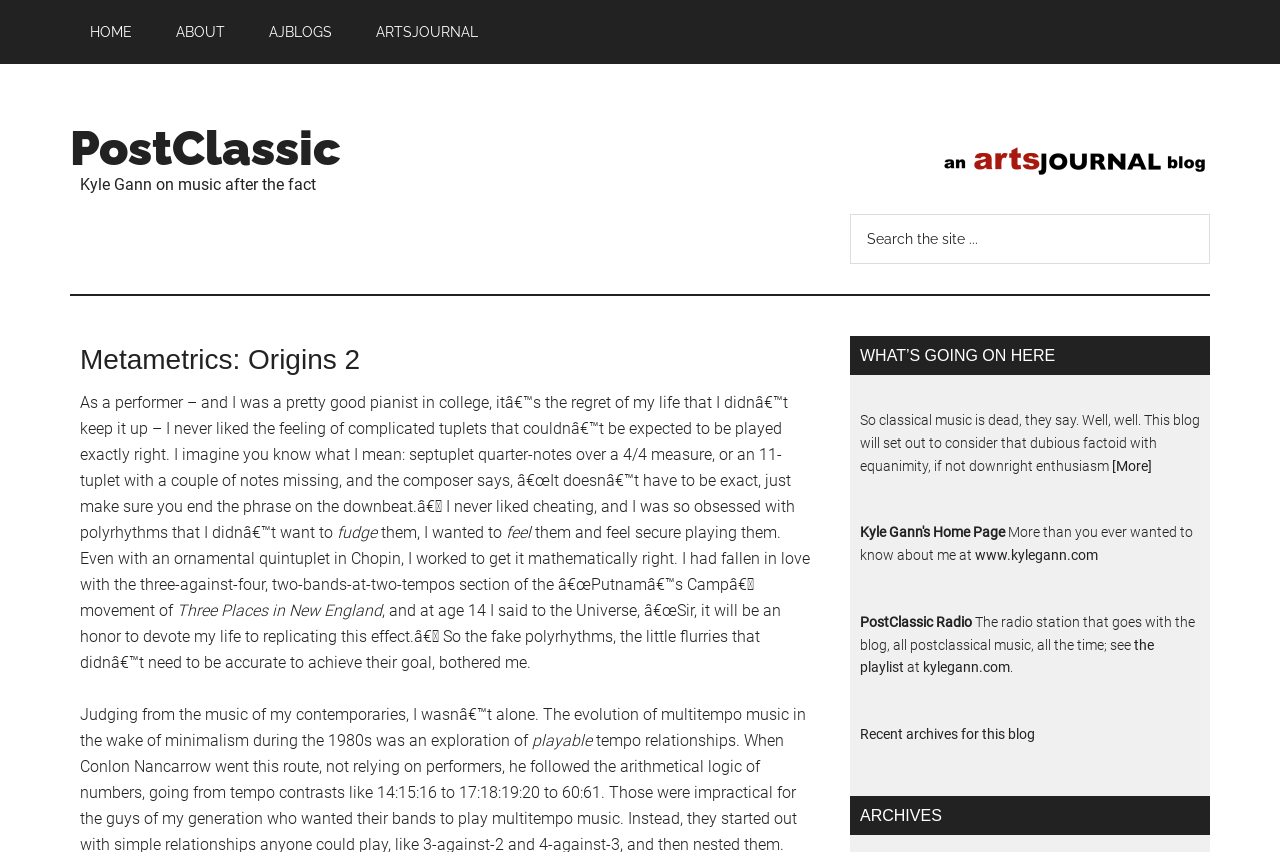Please determine the bounding box coordinates for the element that should be clicked to follow these instructions: "Click the HOME link".

[0.055, 0.0, 0.119, 0.075]